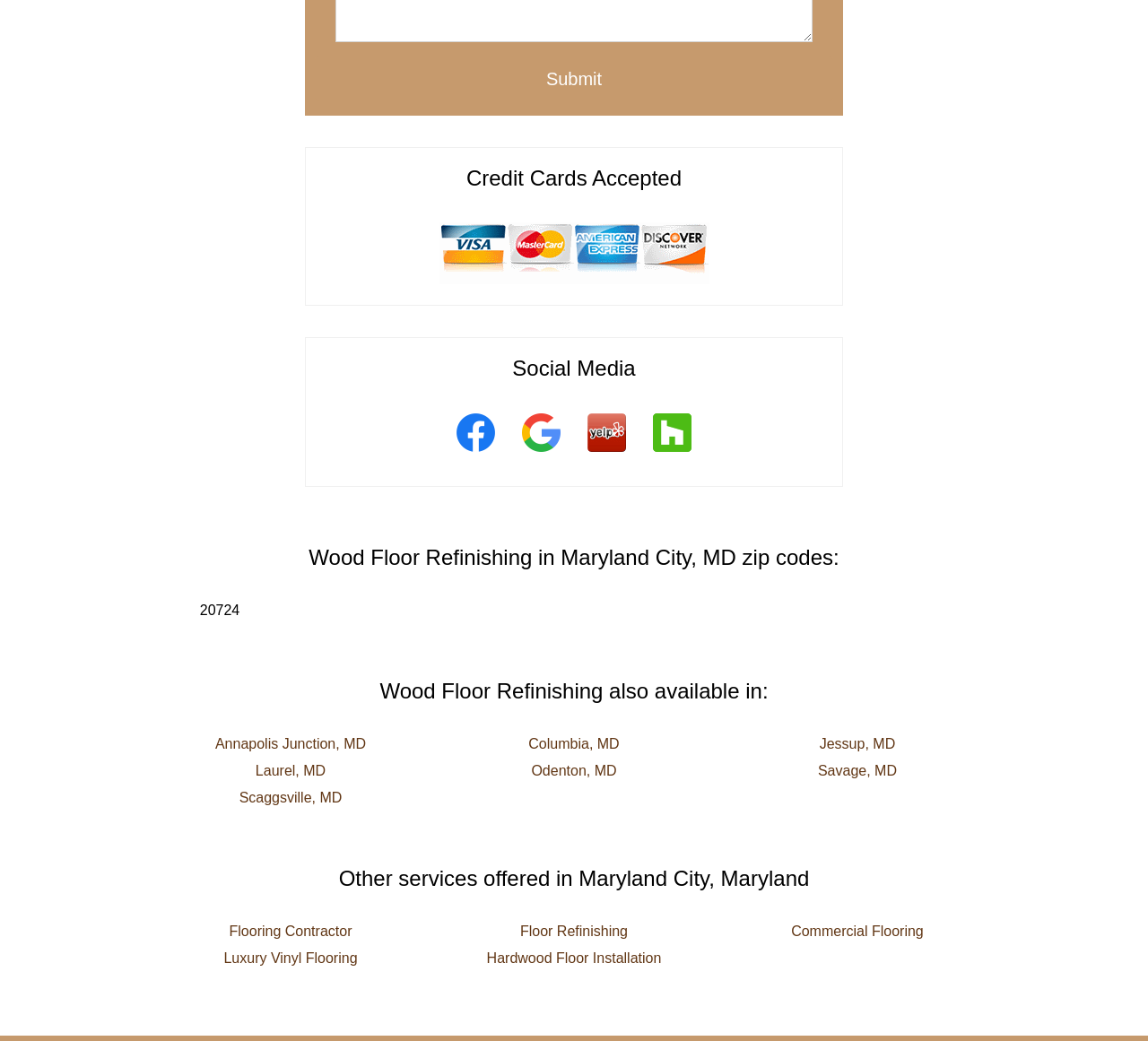Give a one-word or short phrase answer to this question: 
What is the zip code mentioned on this webpage?

20724